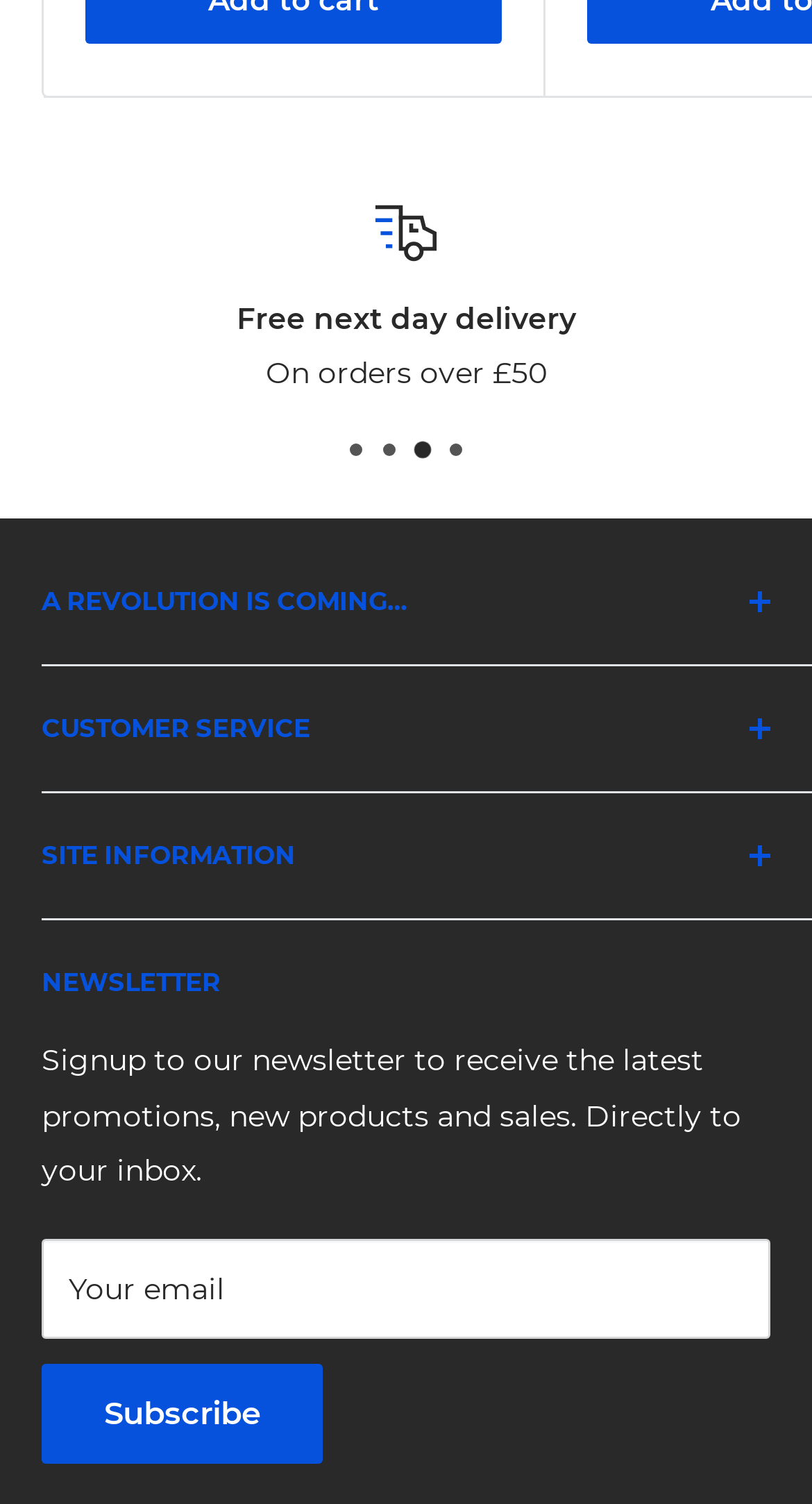Locate the bounding box coordinates of the area where you should click to accomplish the instruction: "Click on the 'CUSTOMER SERVICE' button".

[0.051, 0.443, 0.949, 0.526]